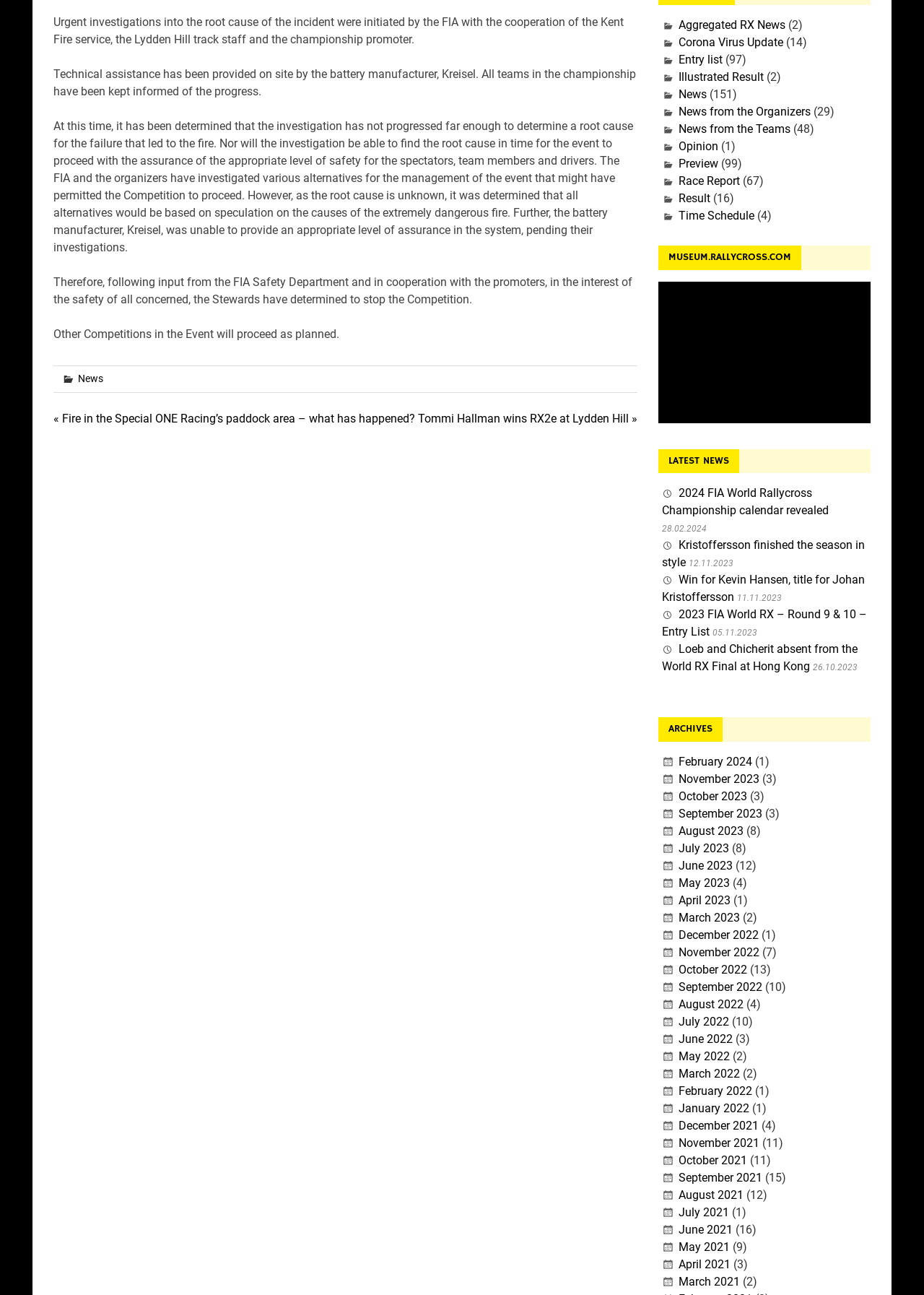Extract the bounding box coordinates of the UI element described: "News". Provide the coordinates in the format [left, top, right, bottom] with values ranging from 0 to 1.

[0.734, 0.068, 0.765, 0.078]